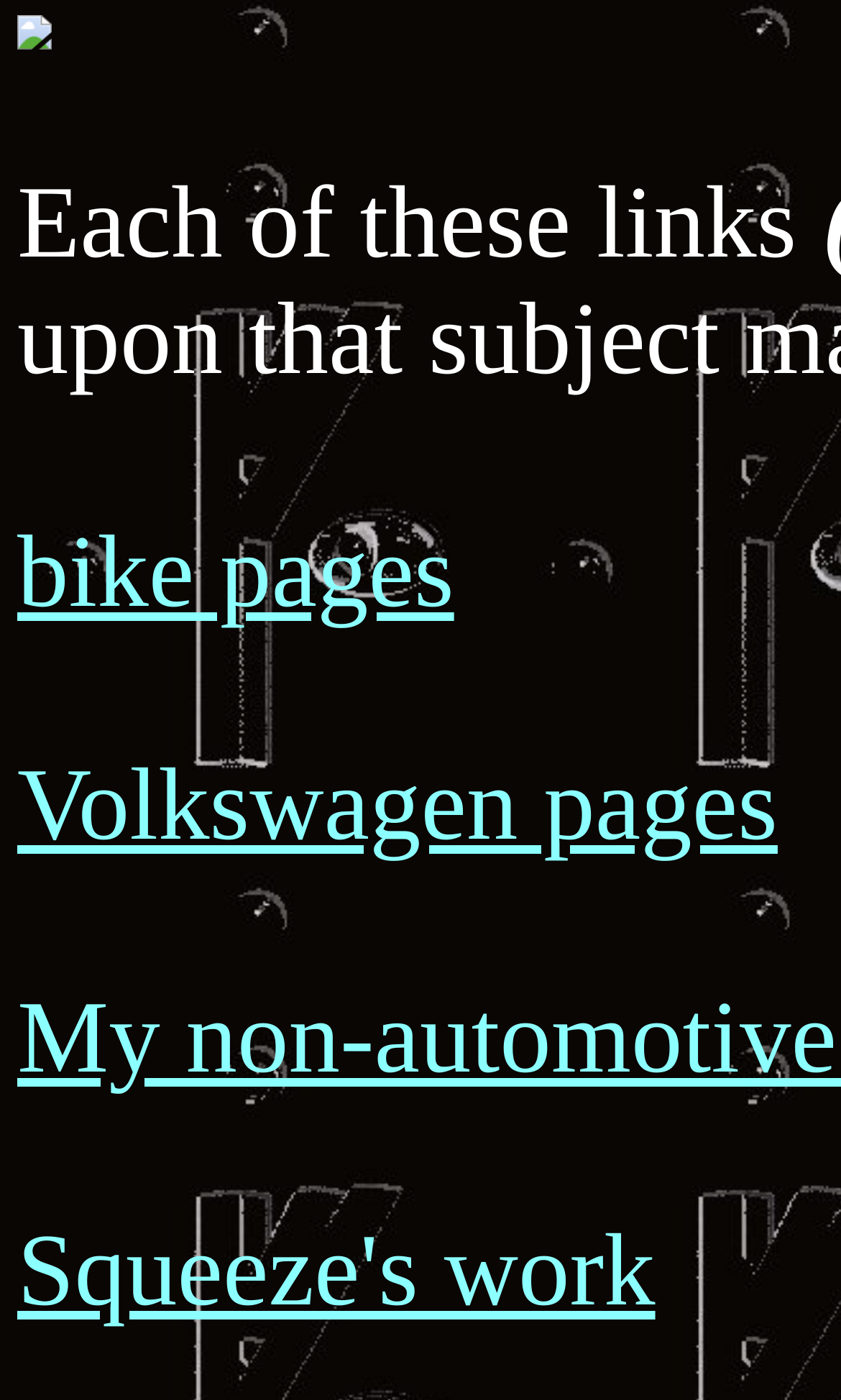Determine the bounding box coordinates for the HTML element mentioned in the following description: "Squeeze's work". The coordinates should be a list of four floats ranging from 0 to 1, represented as [left, top, right, bottom].

[0.021, 0.869, 0.779, 0.949]